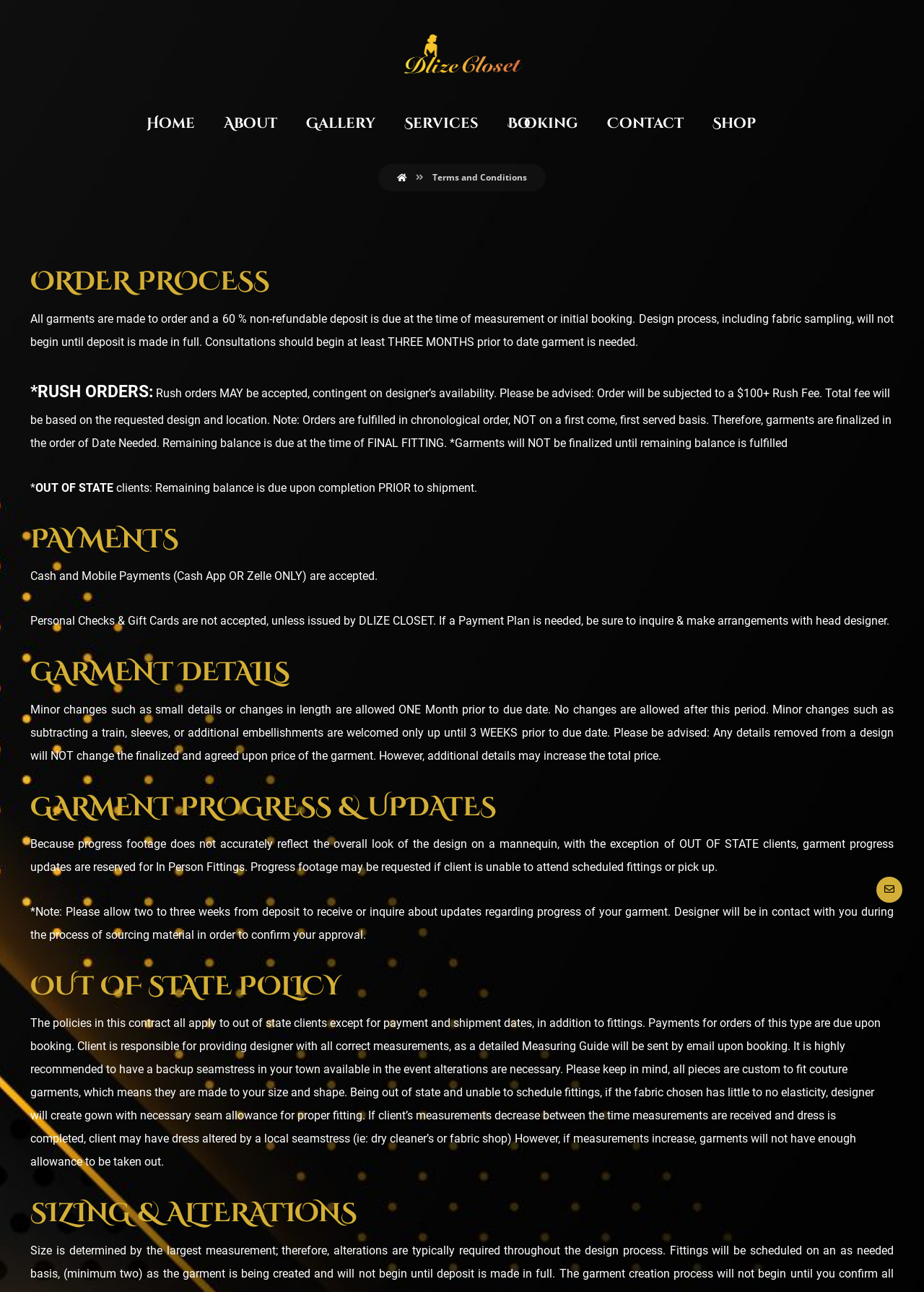Please locate the bounding box coordinates for the element that should be clicked to achieve the following instruction: "Click on the 'Terms and Conditions' link". Ensure the coordinates are given as four float numbers between 0 and 1, i.e., [left, top, right, bottom].

[0.468, 0.133, 0.57, 0.142]